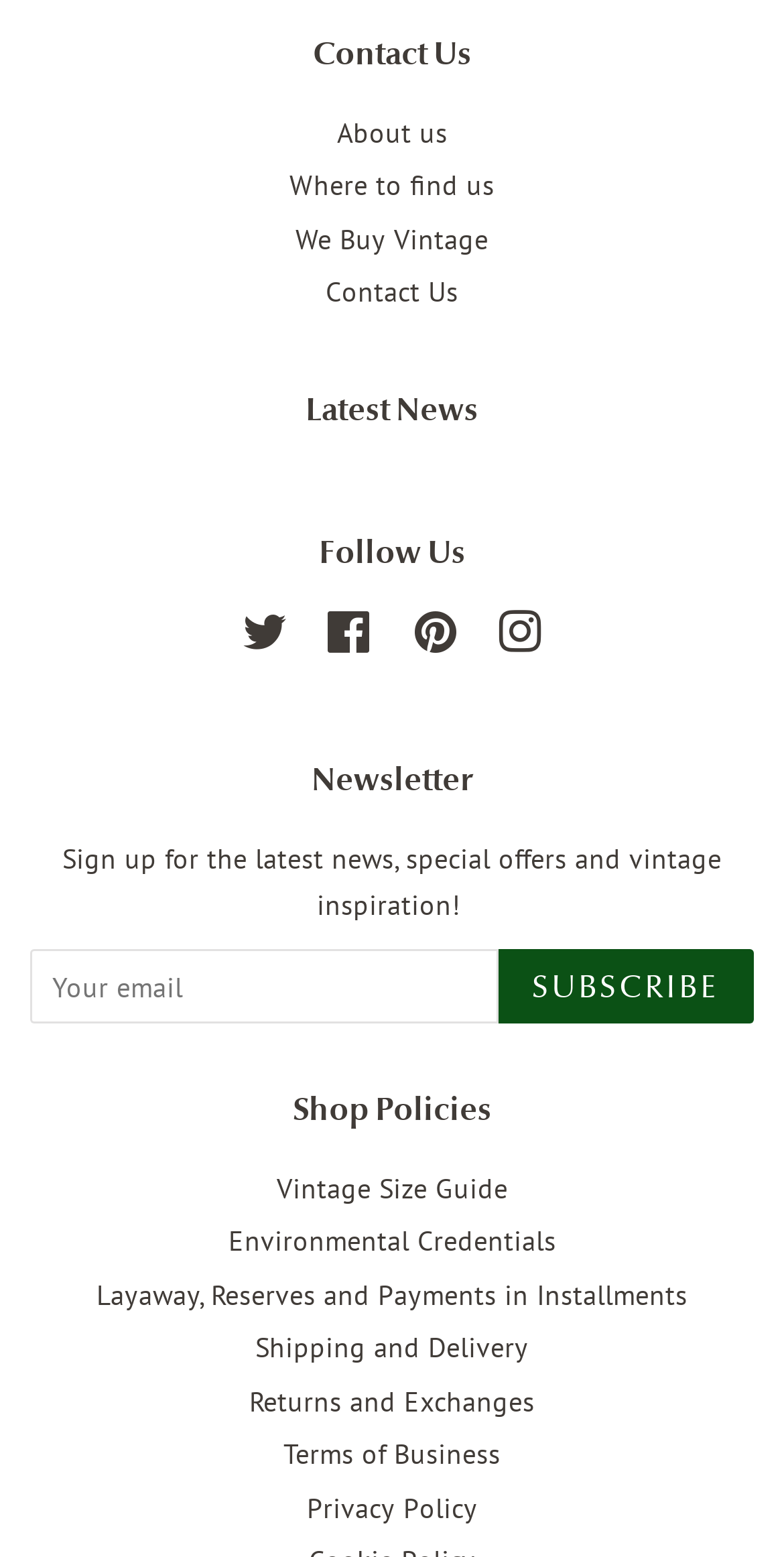Please determine the bounding box coordinates of the area that needs to be clicked to complete this task: 'Follow on Twitter'. The coordinates must be four float numbers between 0 and 1, formatted as [left, top, right, bottom].

[0.309, 0.399, 0.365, 0.422]